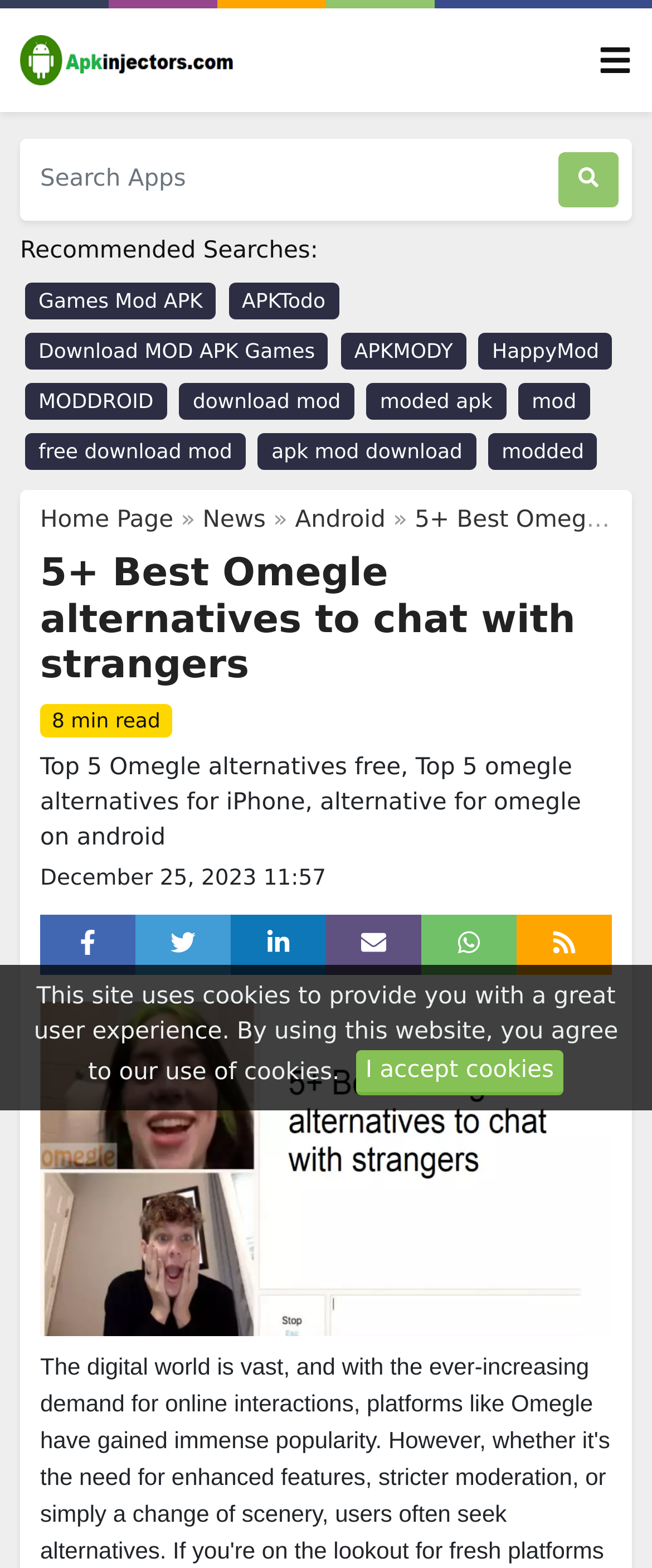How many links are in the main navigation?
Using the image provided, answer with just one word or phrase.

1